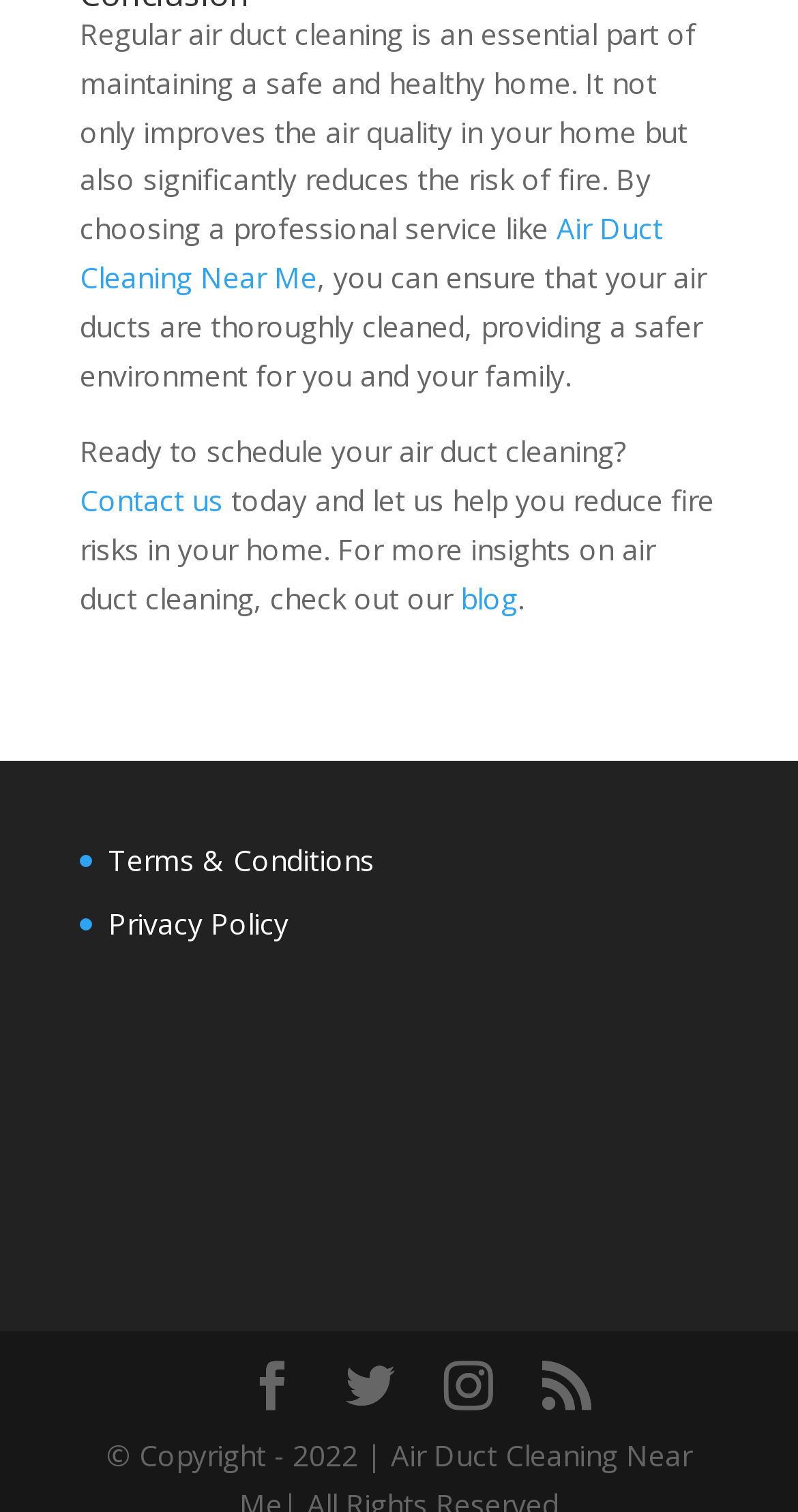Please answer the following question using a single word or phrase: How can I schedule air duct cleaning?

Contact us